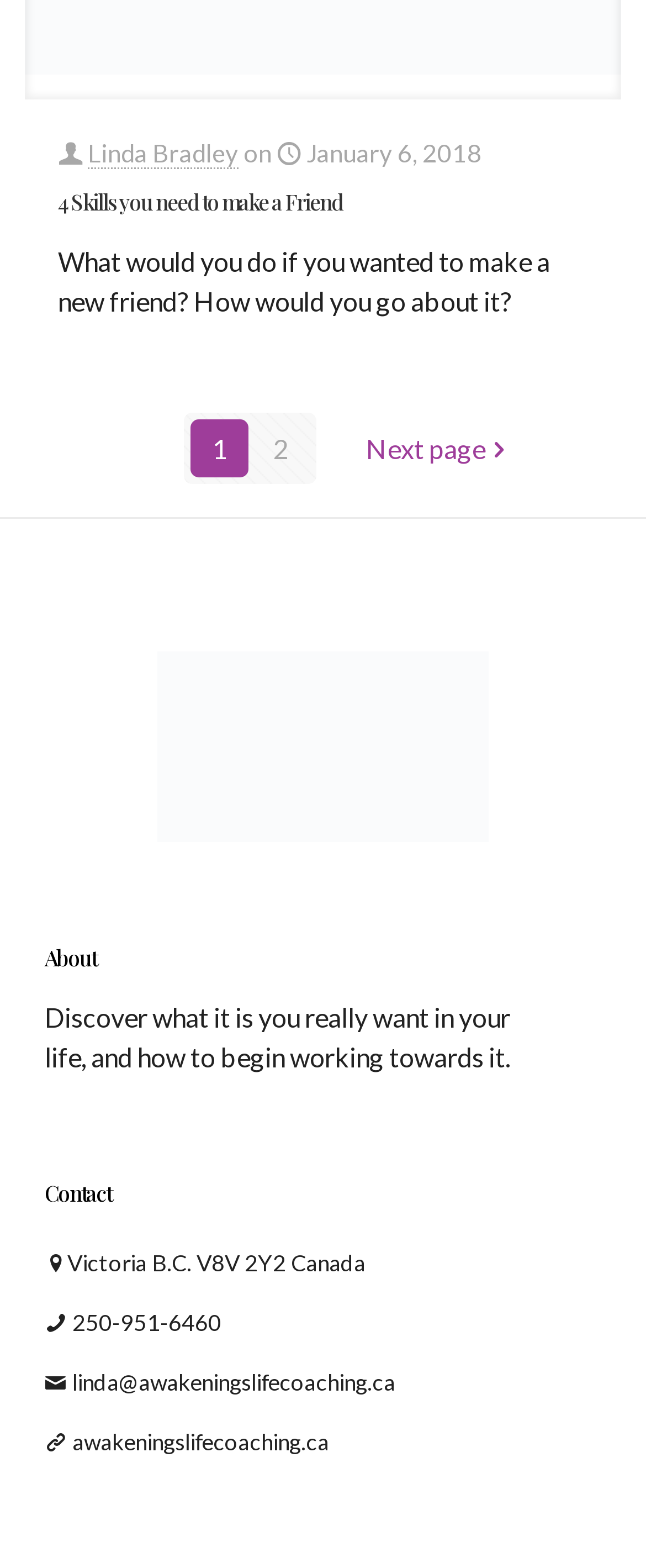What is the contact phone number?
Utilize the image to construct a detailed and well-explained answer.

The contact phone number can be found in the 'Contact' section, which is located at the bottom of the webpage, and it is '250-951-6460'.